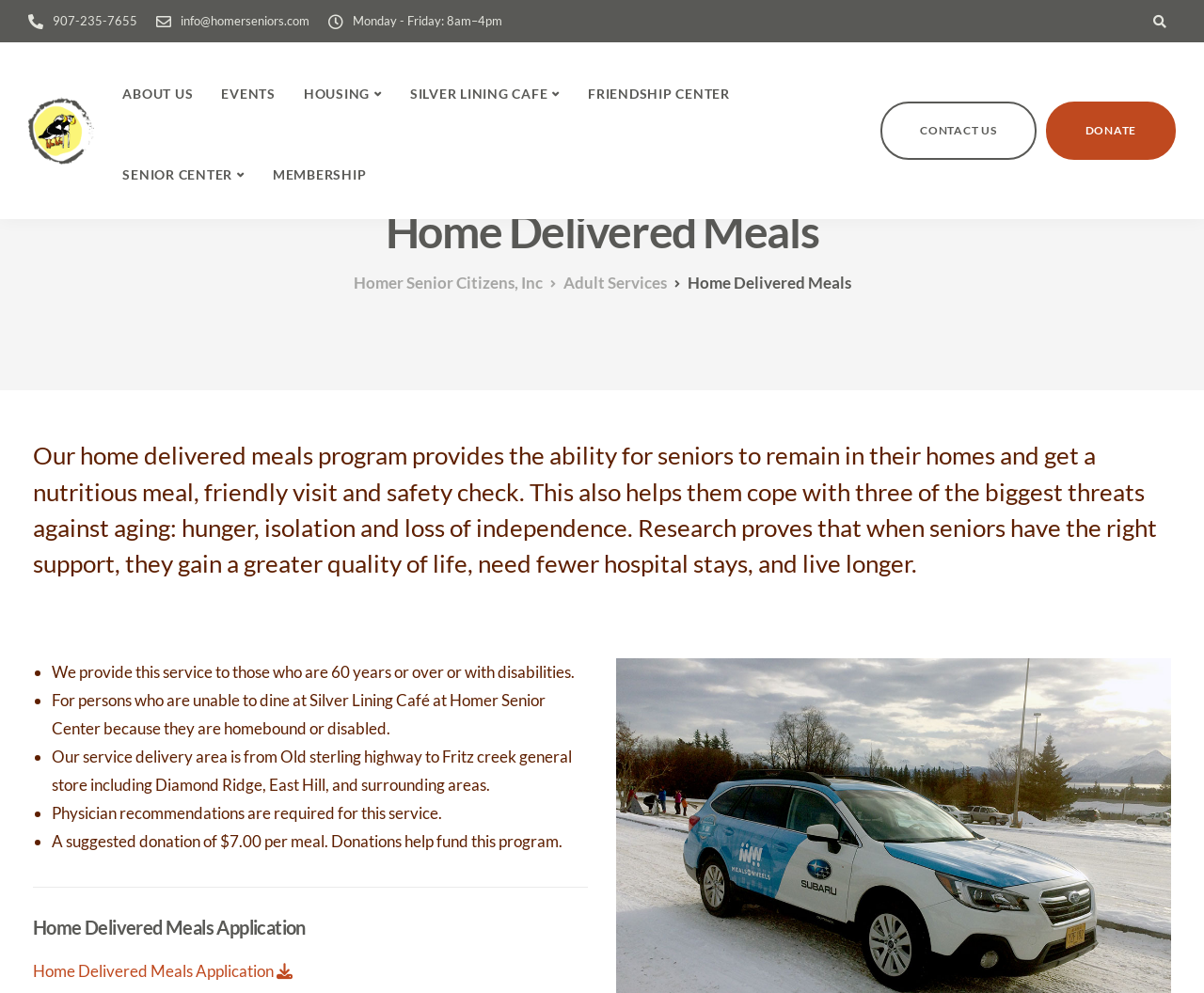Provide a short answer to the following question with just one word or phrase: What is the address of Homer Senior Citizens, Inc?

3935 Svedlund St., Homer, AK 99603